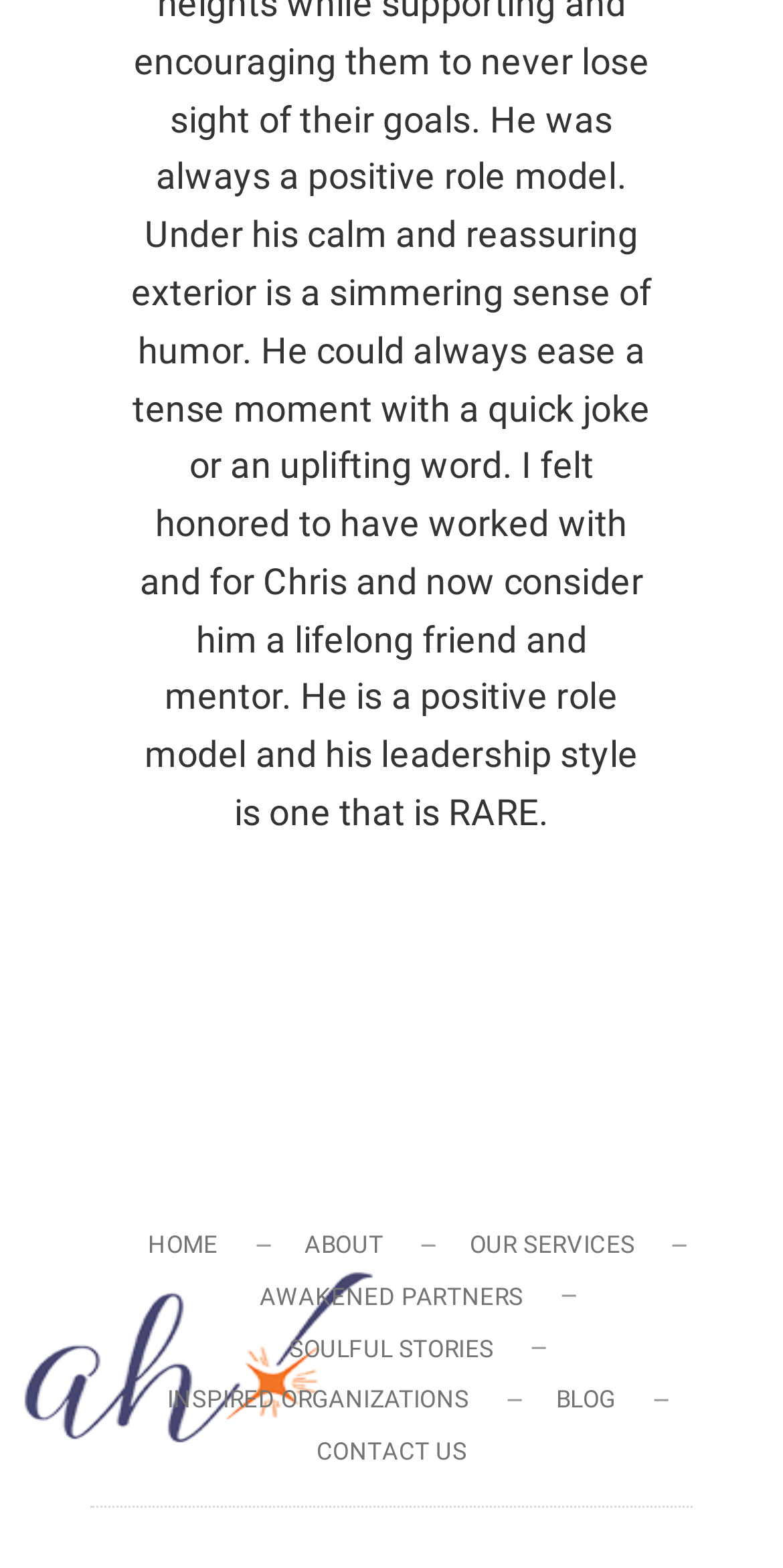Is the BLOG link above or below the OUR SERVICES link?
Provide a fully detailed and comprehensive answer to the question.

I compared the y1 coordinates of the BLOG and OUR SERVICES links and found that the BLOG link has a higher y1 value, indicating that it is located below the OUR SERVICES link.